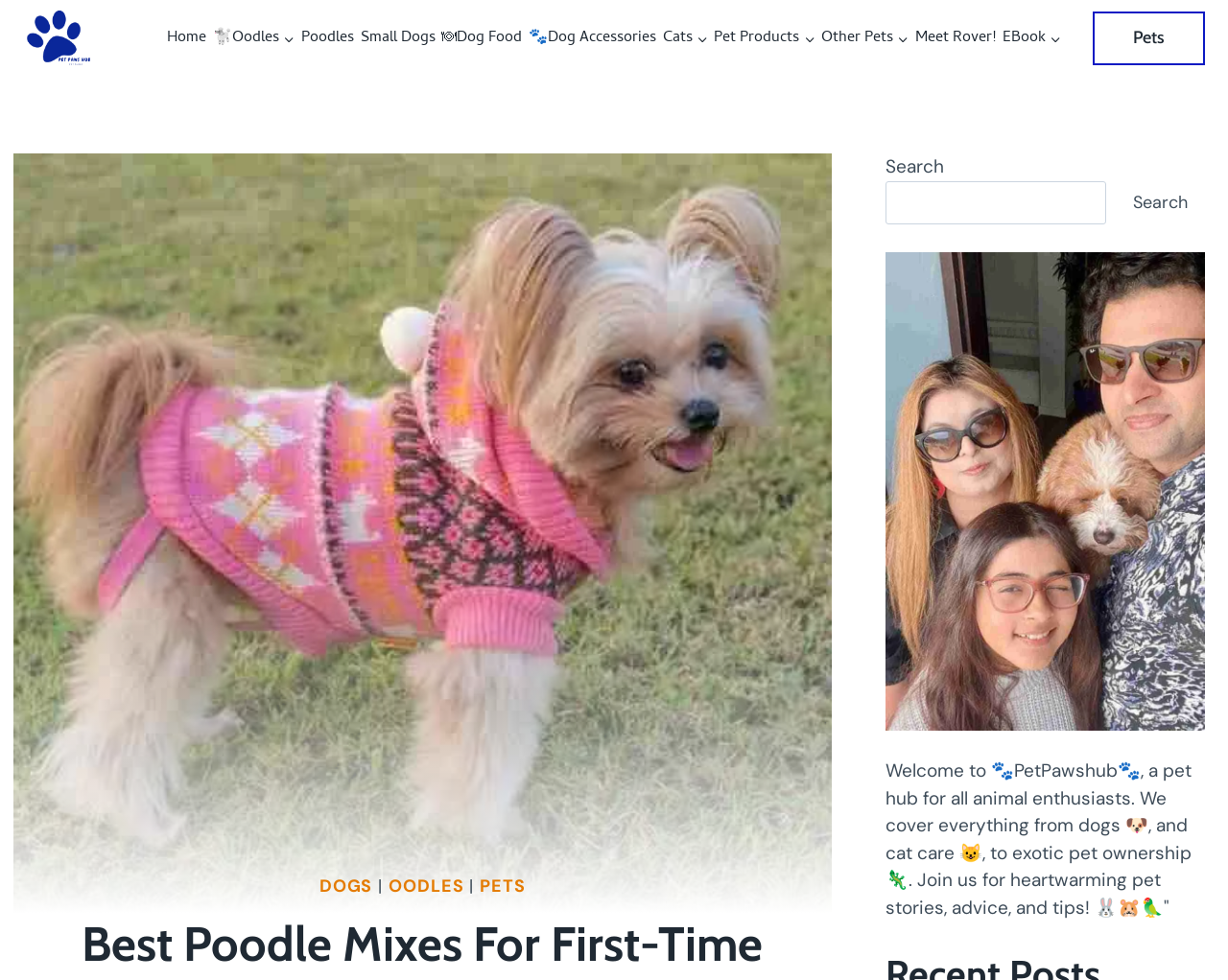Is there a figure on the webpage?
Refer to the screenshot and deliver a thorough answer to the question presented.

I found a figure element on the webpage, which is located below the search box and above the static text about PetPawshub.